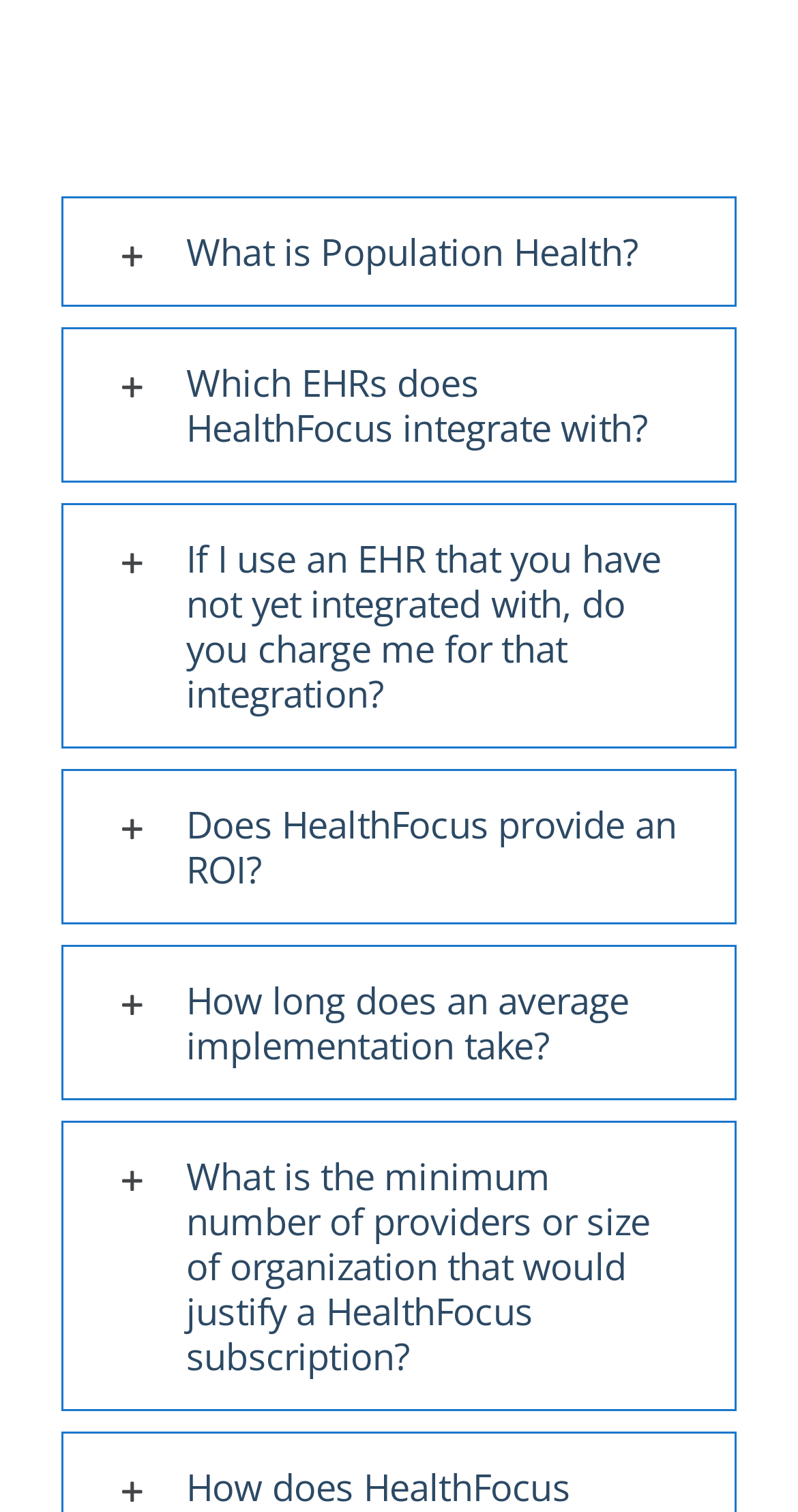Locate the UI element described by What is Population Health? in the provided webpage screenshot. Return the bounding box coordinates in the format (top-left x, top-left y, bottom-right x, bottom-right y), ensuring all values are between 0 and 1.

[0.079, 0.122, 0.921, 0.193]